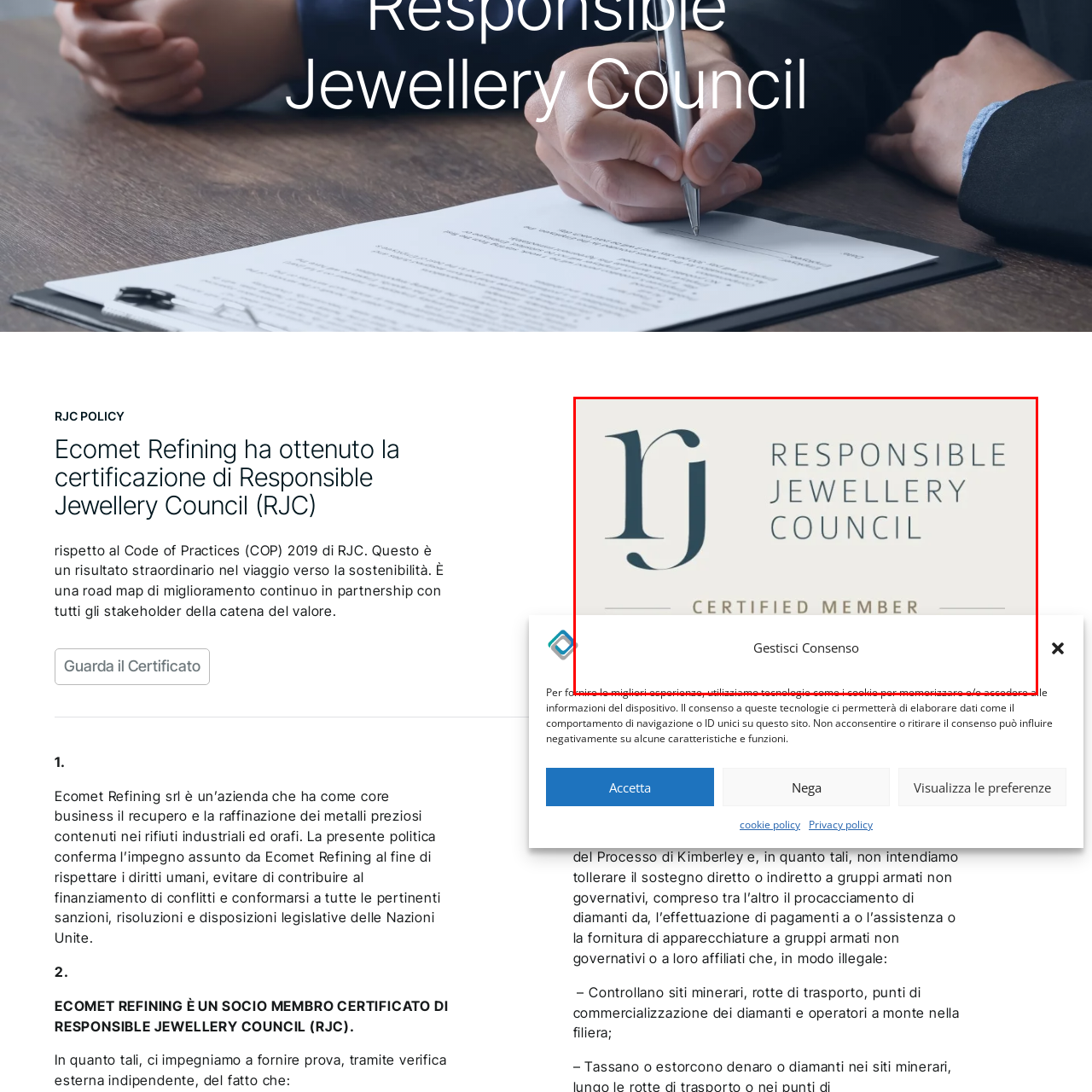Articulate a detailed narrative of what is visible inside the red-delineated region of the image.

The image features the logo of the Responsible Jewellery Council (RJC), prominently showcasing the letters "R" and "J" integrated into a stylish design. Beneath the logo, the text "CERTIFIED MEMBER" signifies the organization's commitment to ethical practices in the jewellery industry. Additionally, the phrase "Gestisci Consenso" indicates a prompt regarding consent management for cookies, reflecting a focus on user experience and data compliance. This visual serves as a testament to Ecomet Refining's adherence to responsible and sustainable jewellery practices as part of their certified membership with RJC.